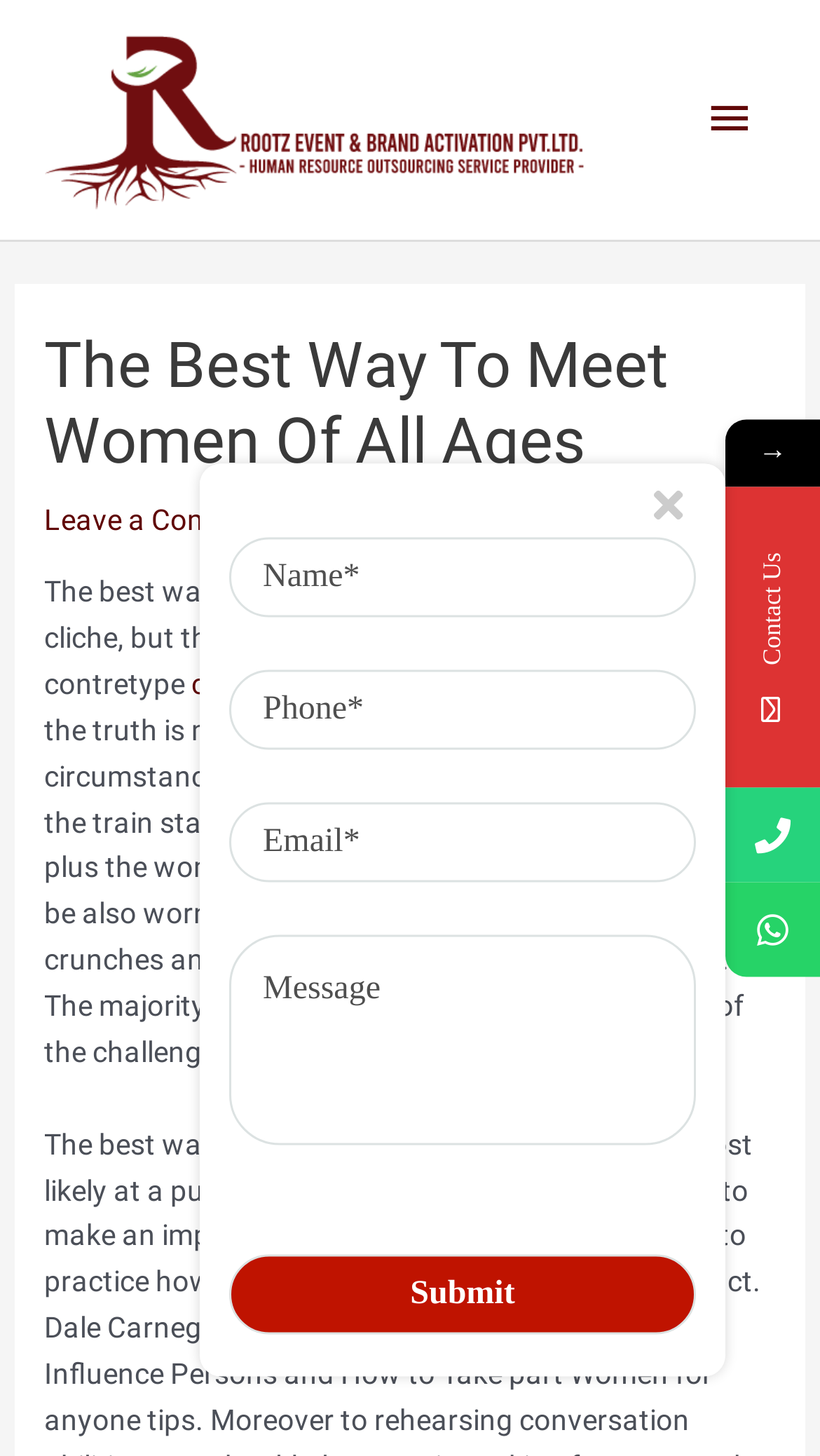What is the purpose of the 'Leave a Comment' link?
Provide a detailed and extensive answer to the question.

The 'Leave a Comment' link is located near the top of the webpage, suggesting that it is related to the main article. It is likely that clicking on this link will allow users to leave a comment or feedback on the article.